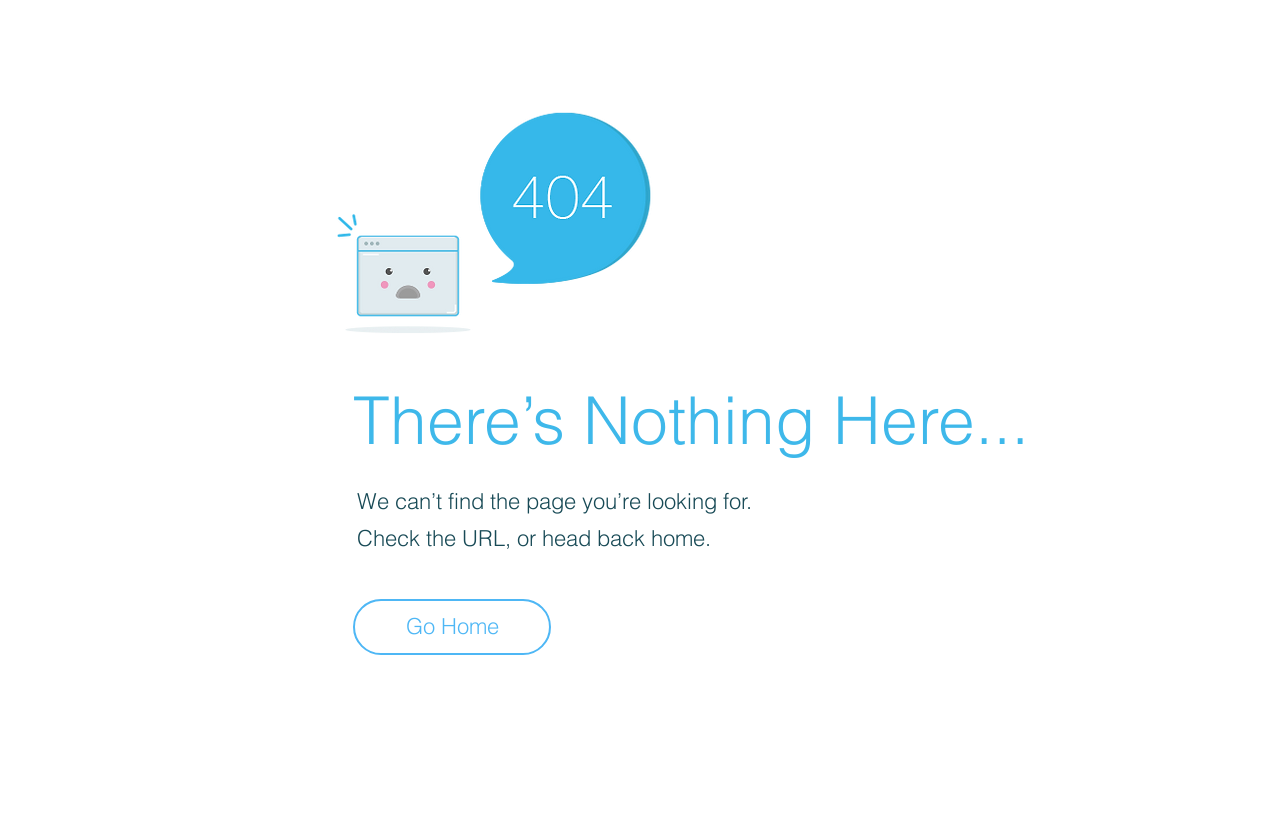Please provide the bounding box coordinate of the region that matches the element description: Go Home. Coordinates should be in the format (top-left x, top-left y, bottom-right x, bottom-right y) and all values should be between 0 and 1.

[0.276, 0.728, 0.43, 0.796]